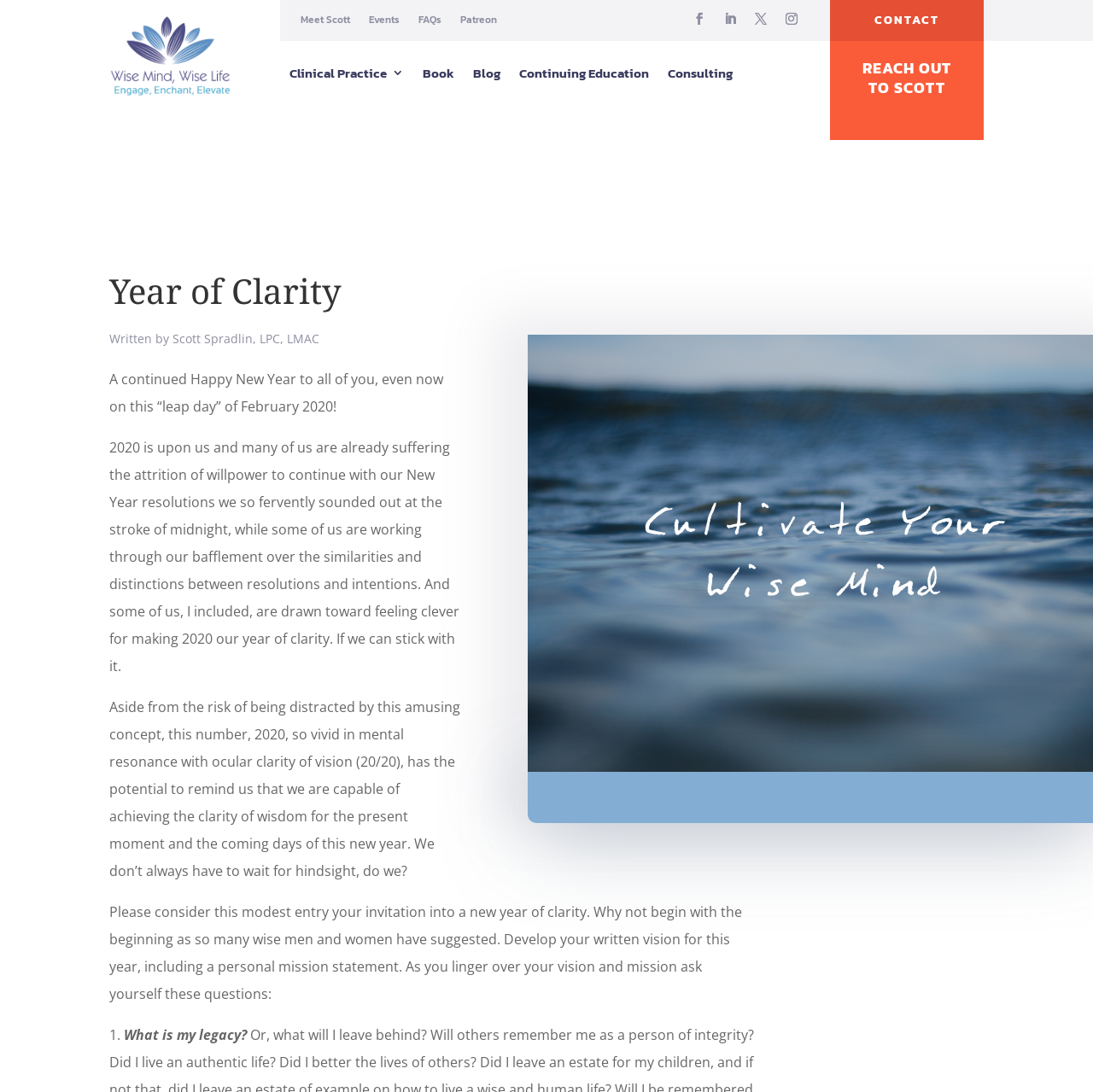Find the bounding box coordinates for the element that must be clicked to complete the instruction: "View phone number". The coordinates should be four float numbers between 0 and 1, indicated as [left, top, right, bottom].

None